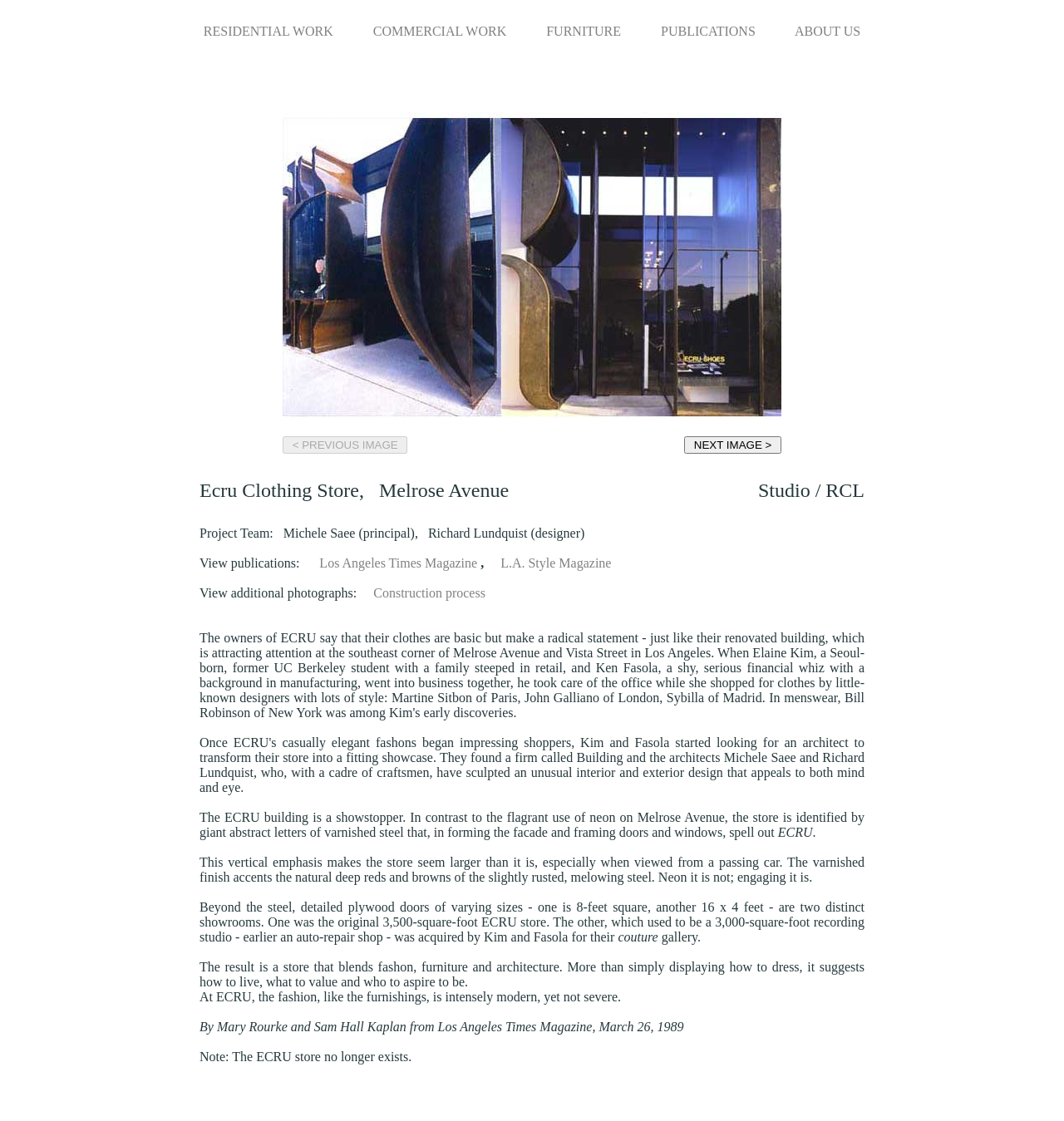What is the name of the clothing store?
Based on the screenshot, provide a one-word or short-phrase response.

Ecru